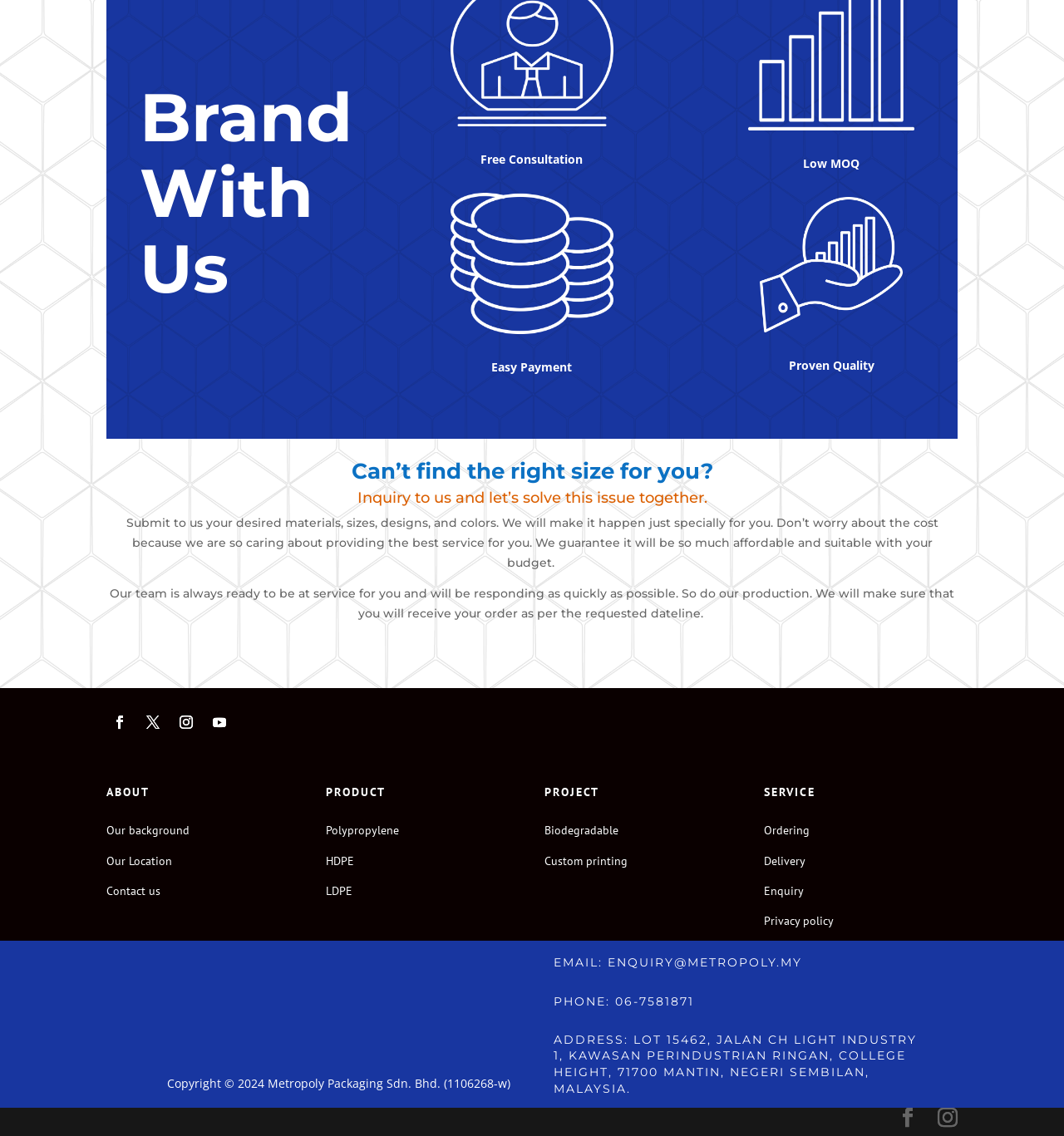Can you find the bounding box coordinates of the area I should click to execute the following instruction: "Click the 'Free Consultation' button"?

[0.452, 0.133, 0.548, 0.147]